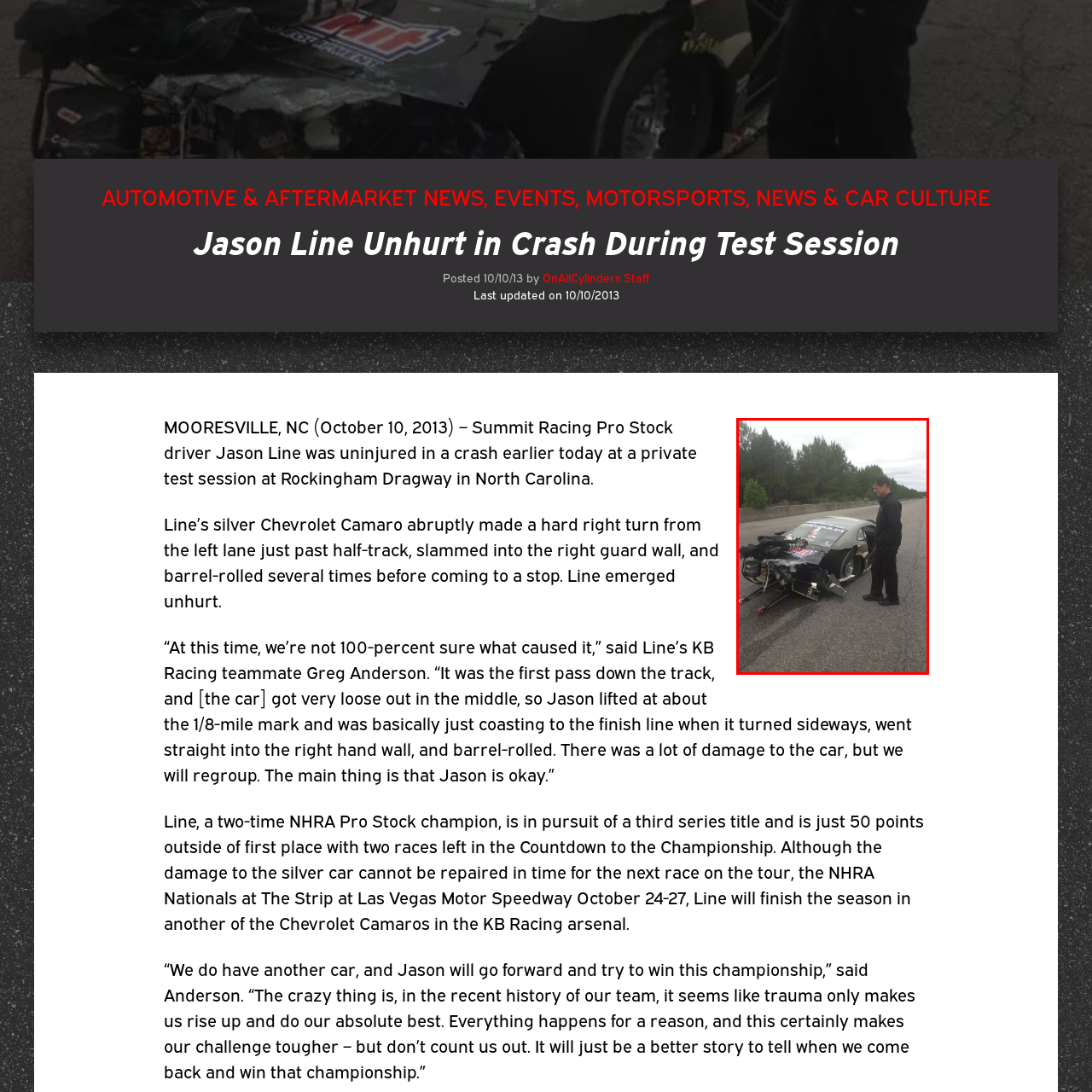Concentrate on the image inside the red border and answer the question in one word or phrase: 
Where did the incident occur?

Rockingham Dragway